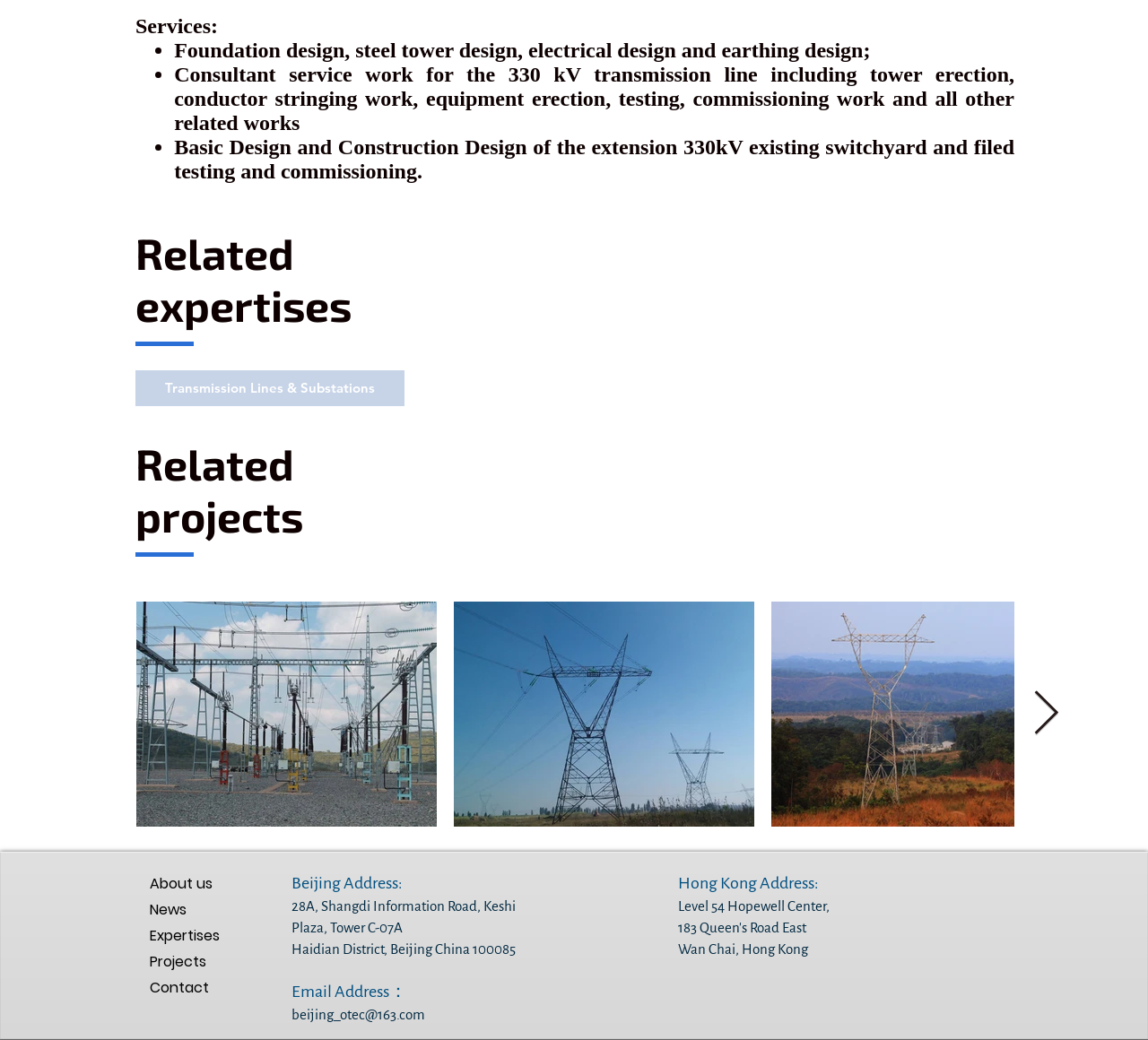Indicate the bounding box coordinates of the element that needs to be clicked to satisfy the following instruction: "Click on About us". The coordinates should be four float numbers between 0 and 1, i.e., [left, top, right, bottom].

[0.13, 0.837, 0.229, 0.862]